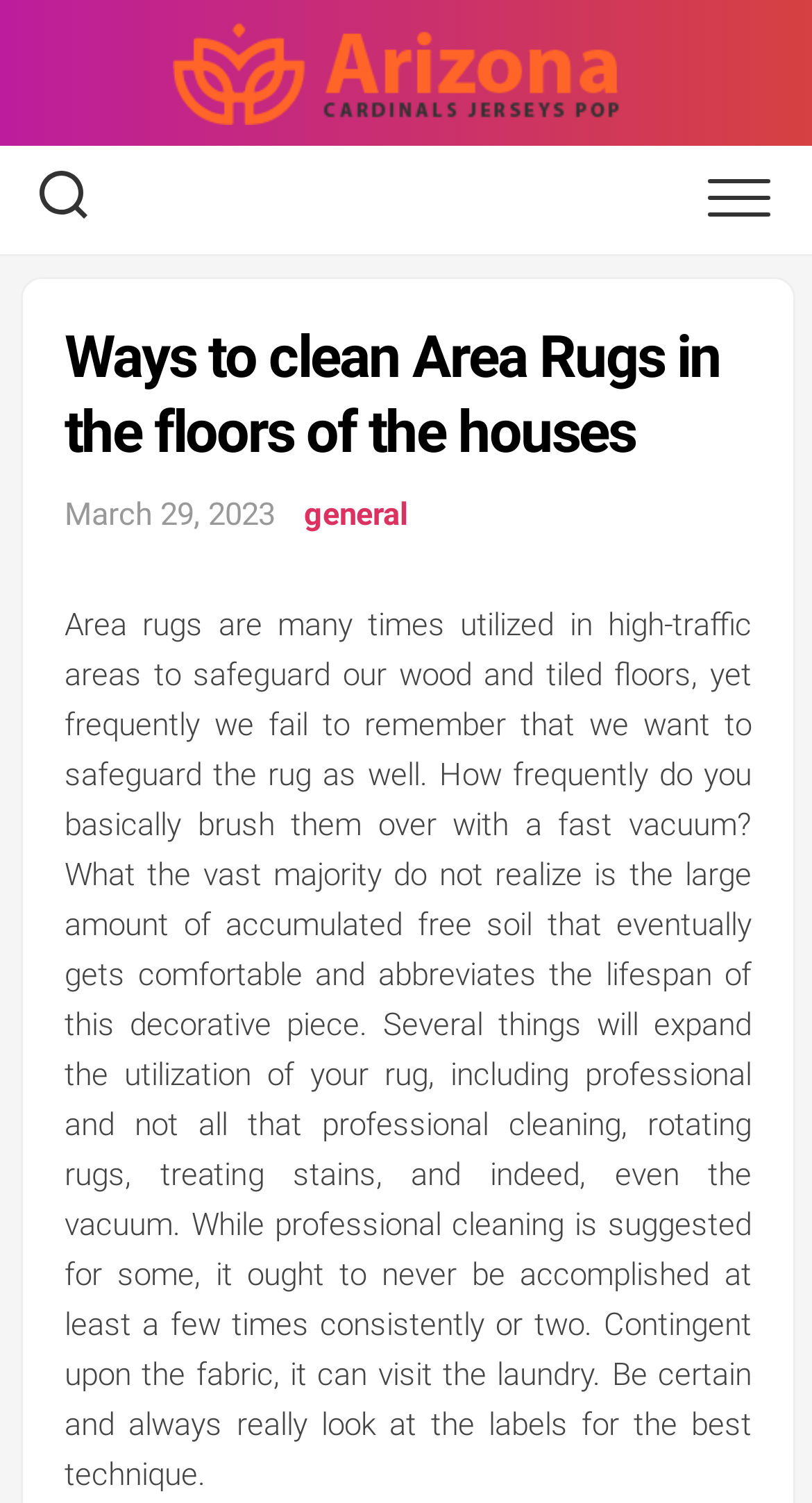Predict the bounding box for the UI component with the following description: "Expand Menu".

[0.821, 0.097, 1.0, 0.169]